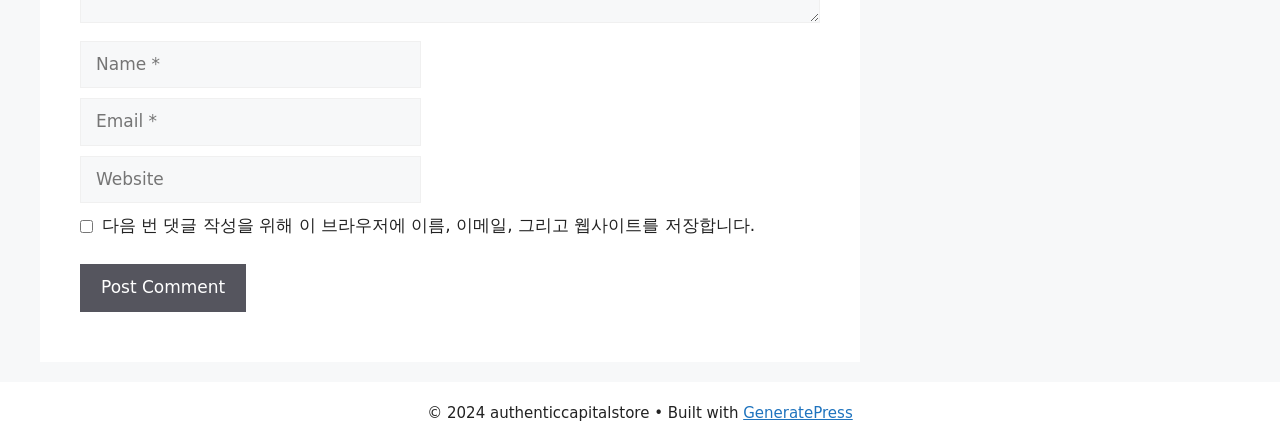Identify the bounding box coordinates for the UI element described as follows: parent_node: Comment name="author" placeholder="Name *". Use the format (top-left x, top-left y, bottom-right x, bottom-right y) and ensure all values are floating point numbers between 0 and 1.

[0.062, 0.092, 0.329, 0.199]